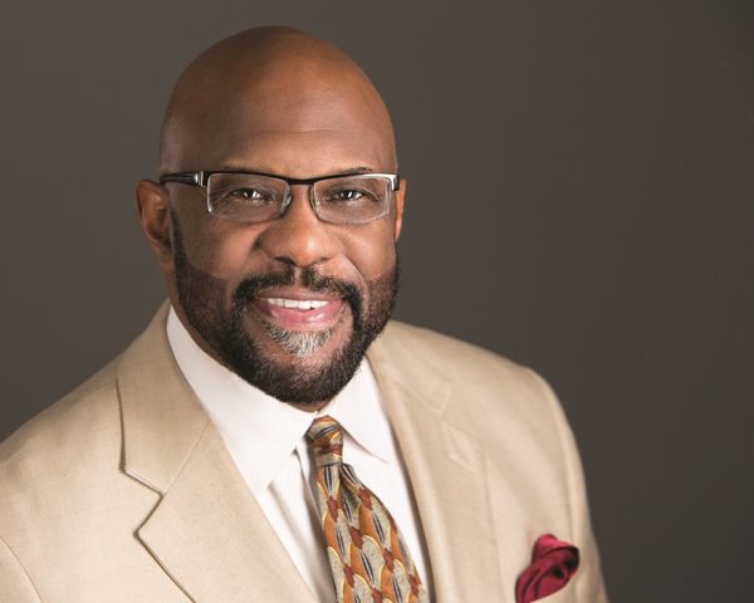What is the focus of the event?
Based on the image, respond with a single word or phrase.

Community engagement and support